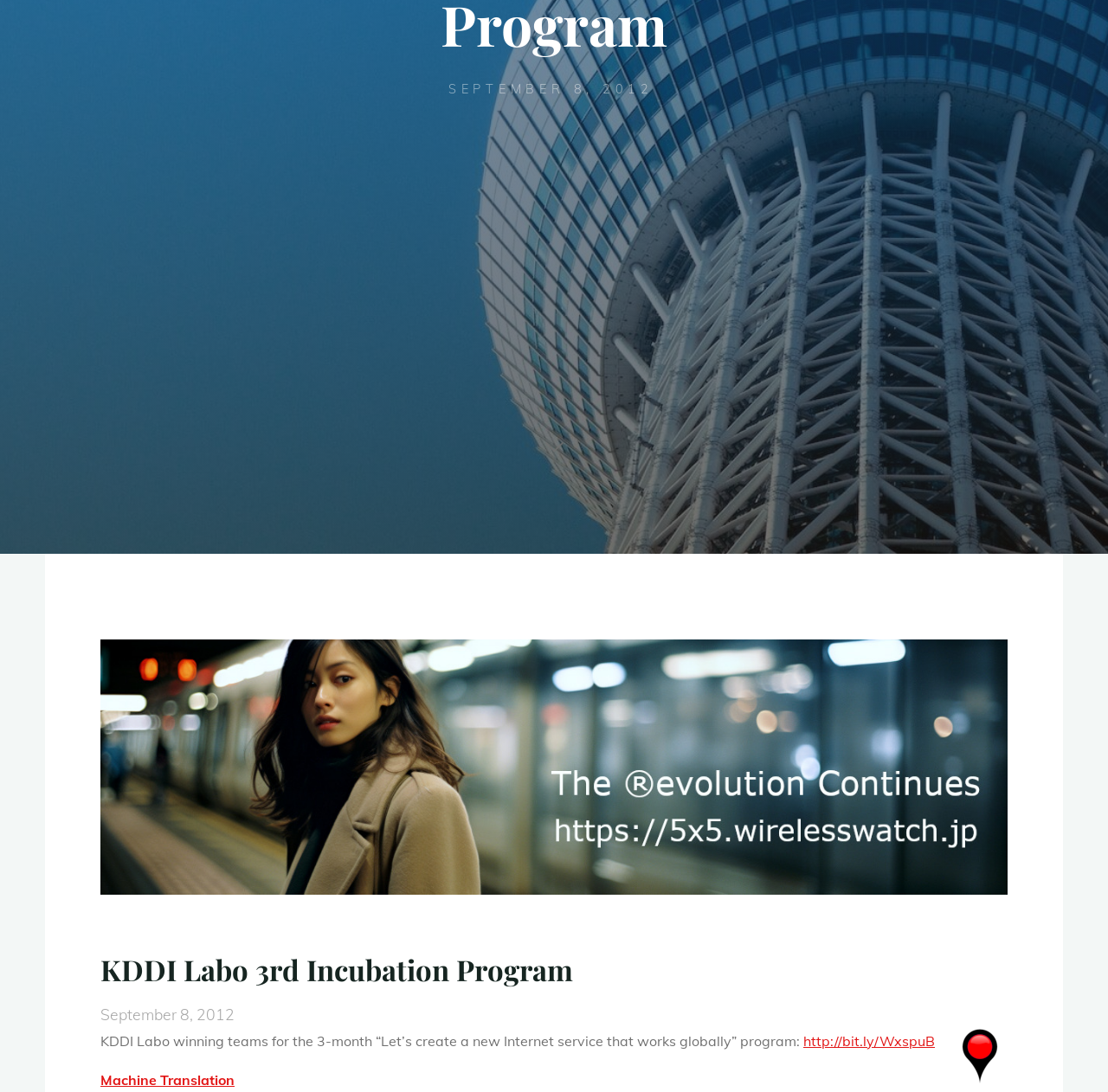Give the bounding box coordinates for the element described by: "Machine Translation".

[0.091, 0.98, 0.212, 0.996]